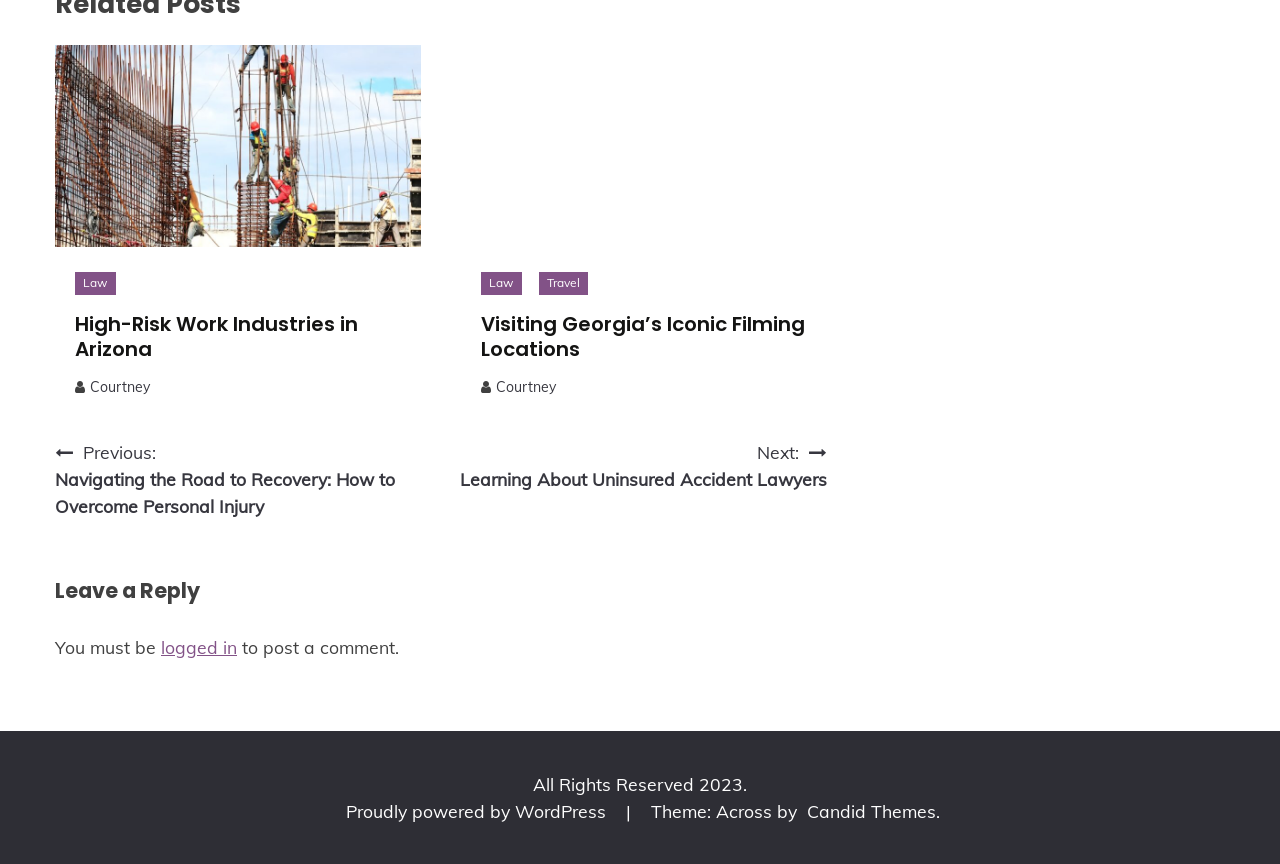Please specify the bounding box coordinates of the clickable region to carry out the following instruction: "Leave a reply". The coordinates should be four float numbers between 0 and 1, in the format [left, top, right, bottom].

[0.043, 0.665, 0.646, 0.701]